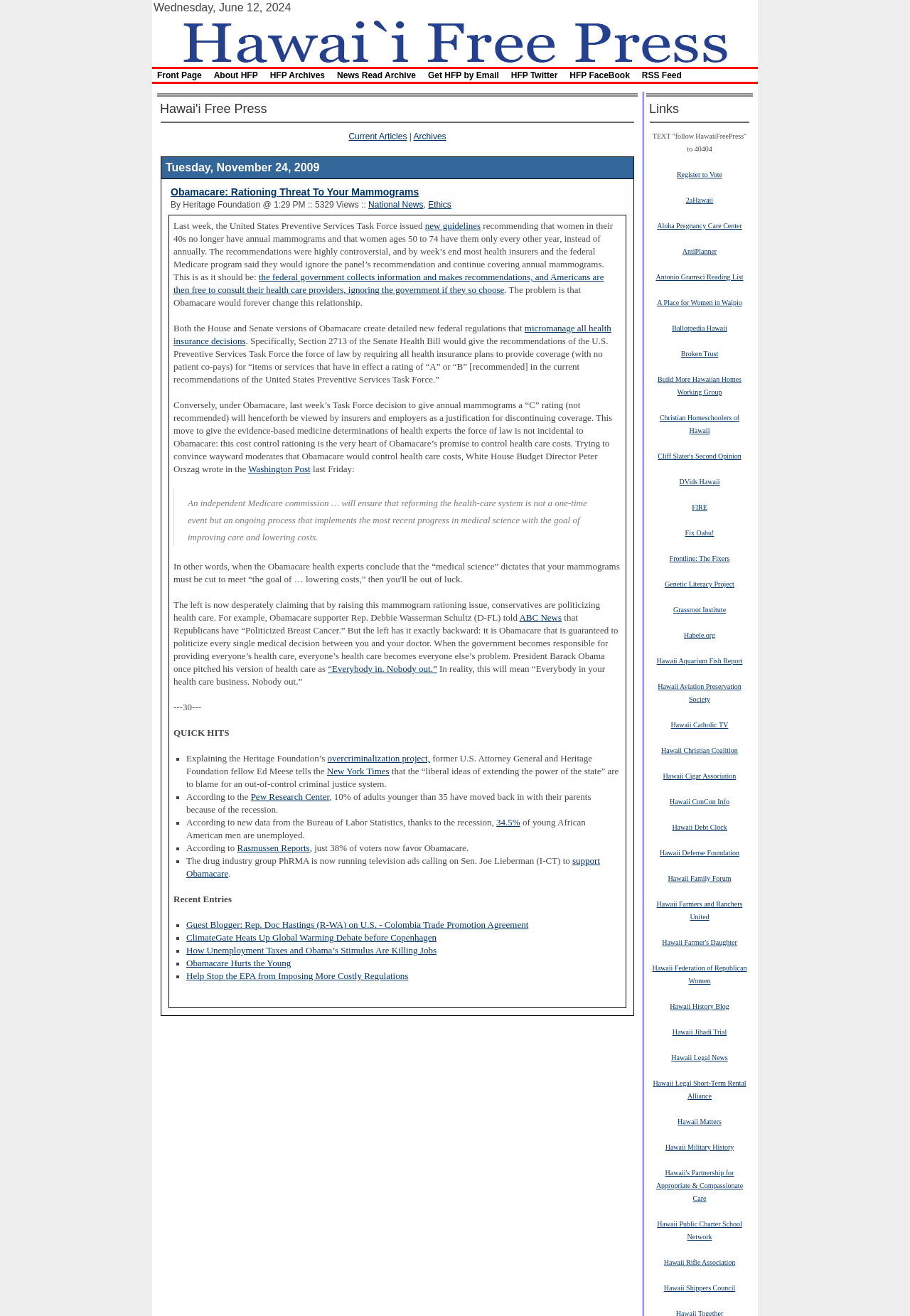Please provide the bounding box coordinates for the UI element as described: "Archives". The coordinates must be four floats between 0 and 1, represented as [left, top, right, bottom].

[0.454, 0.1, 0.49, 0.108]